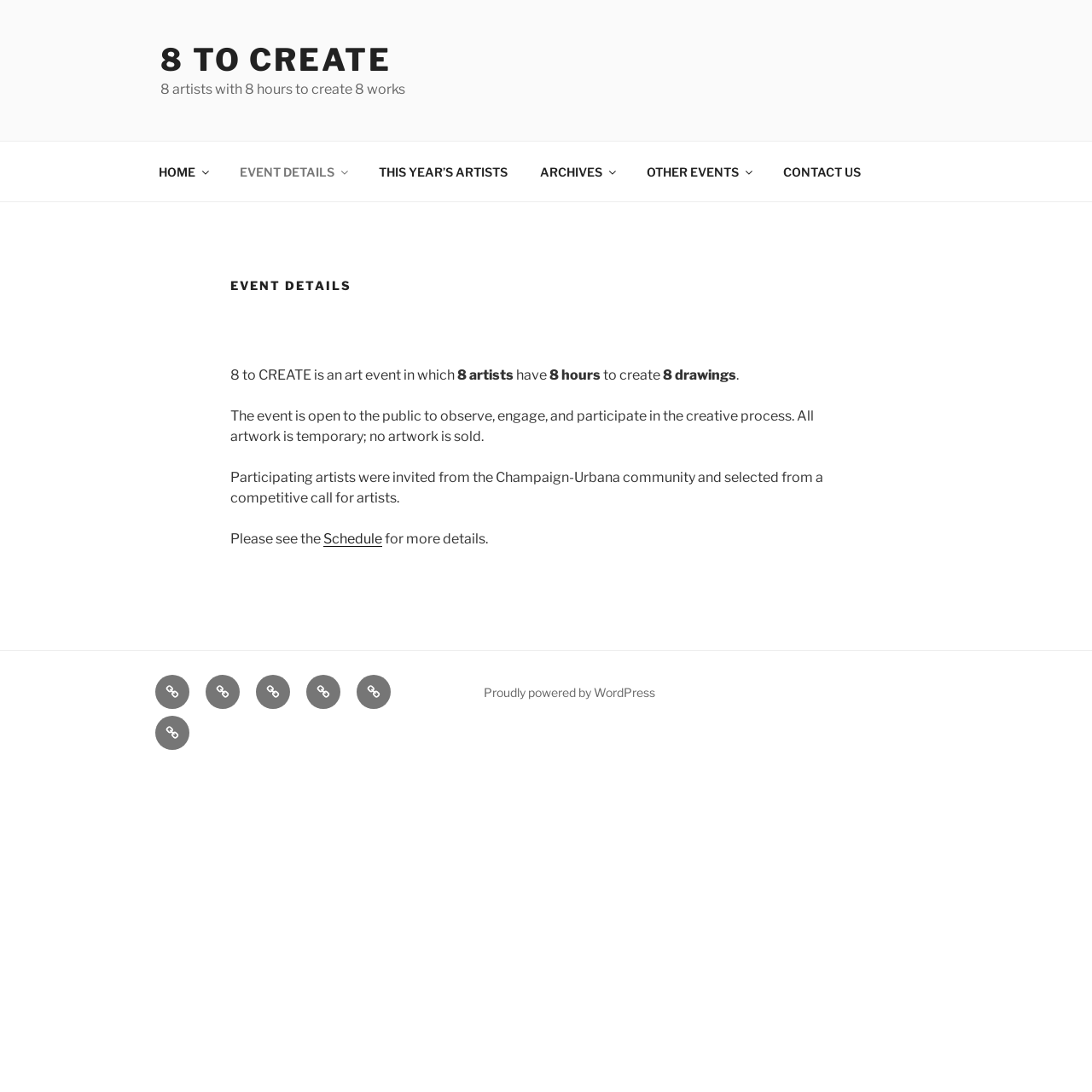Provide a comprehensive caption for the webpage.

This webpage is about an art event called "8 to CREATE". At the top, there is a navigation menu with links to "HOME", "EVENT DETAILS", "THIS YEAR'S ARTISTS", "ARCHIVES", "OTHER EVENTS", and "CONTACT US". Below the navigation menu, there is a heading that reads "EVENT DETAILS" followed by a brief description of the event, which is an art event where 8 artists have 8 hours to create 8 works.

The main content of the webpage is divided into sections. The first section describes the event, stating that it is open to the public to observe, engage, and participate in the creative process. The second section explains that the participating artists were invited from the Champaign-Urbana community and selected from a competitive call for artists.

There is a link to the "Schedule" in the middle of the page, which provides more details about the event. At the bottom of the page, there is a footer section with a navigation menu that duplicates the links at the top, as well as a link to "Proudly powered by WordPress".